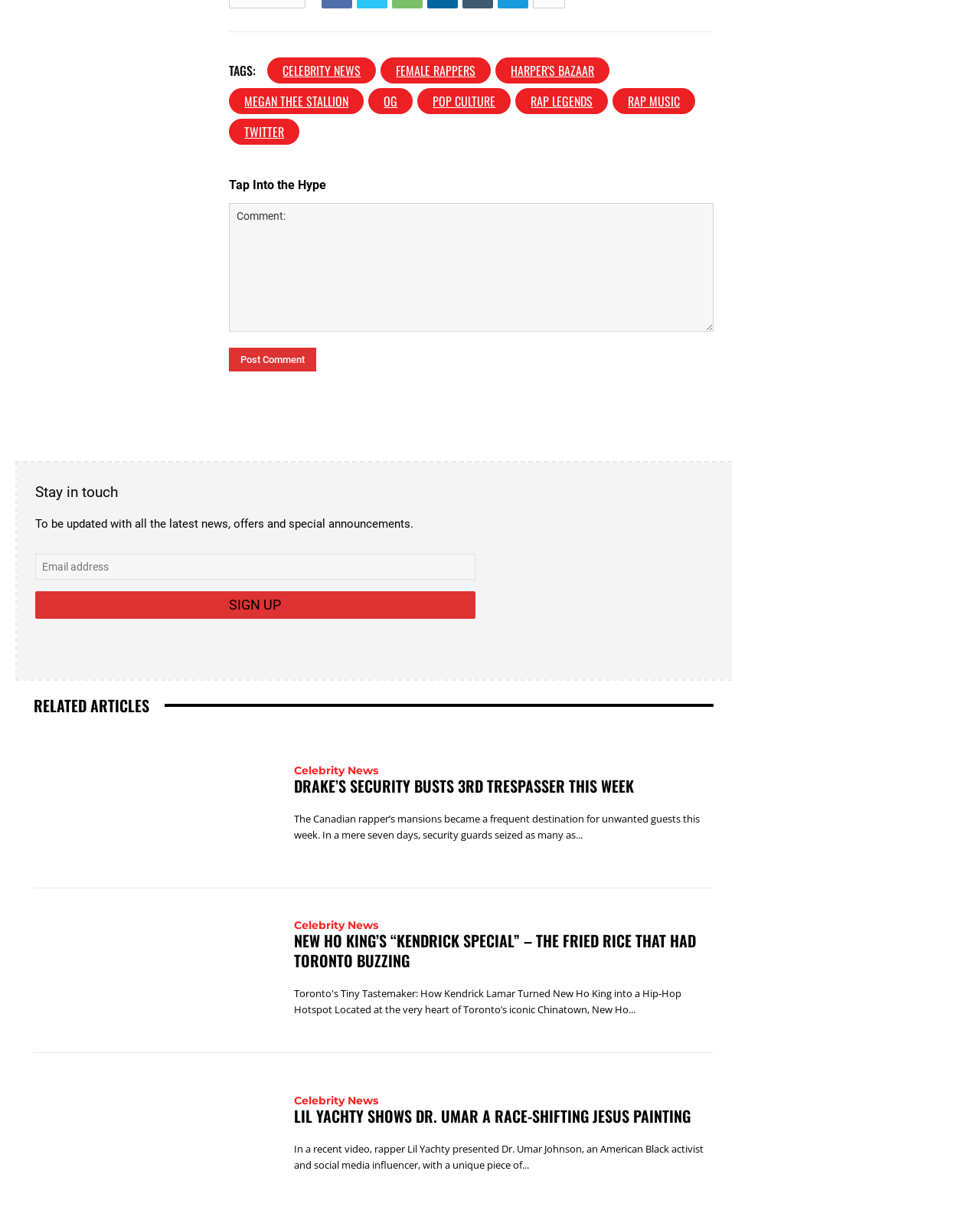Locate the UI element described by alt="spot_img" and provide its bounding box coordinates. Use the format (top-left x, top-left y, bottom-right x, bottom-right y) with all values as floating point numbers between 0 and 1.

[0.522, 0.41, 0.728, 0.503]